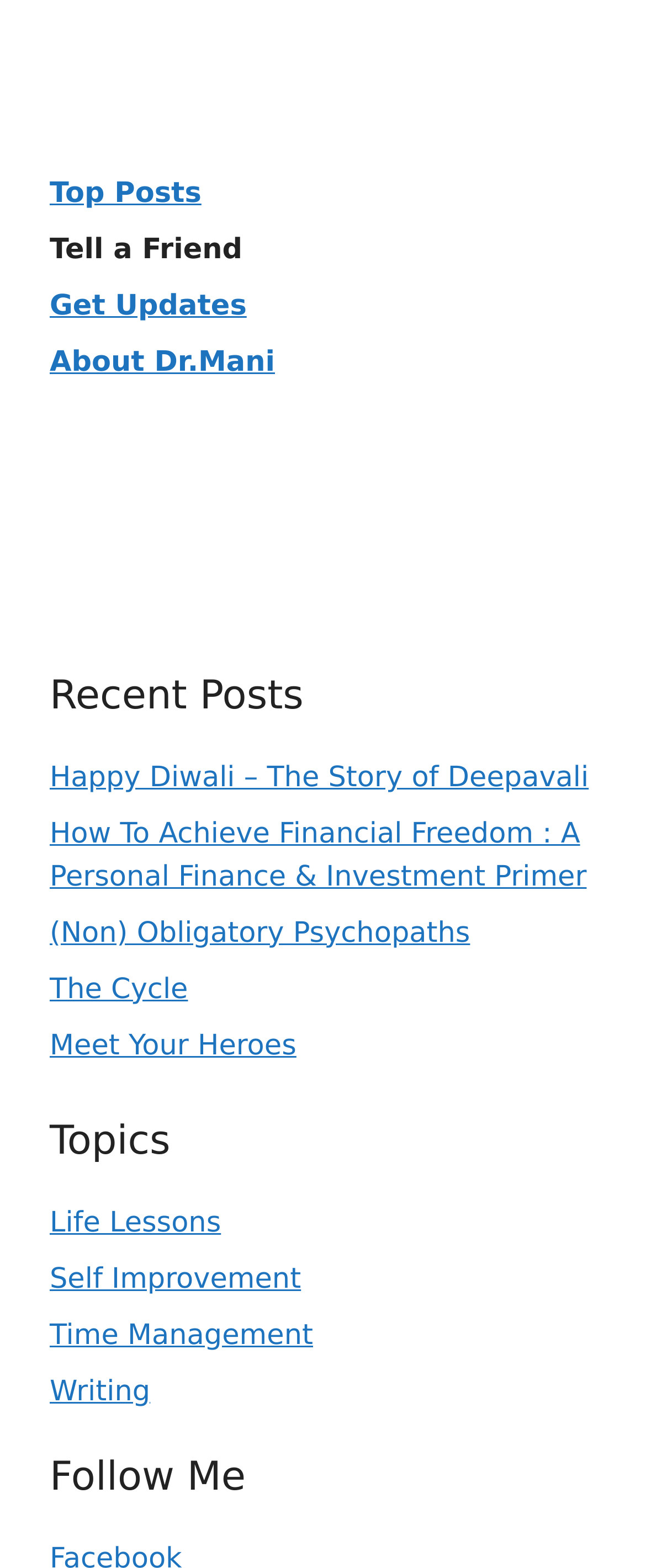What is the title of the first link?
Based on the visual, give a brief answer using one word or a short phrase.

My Fourth Turning